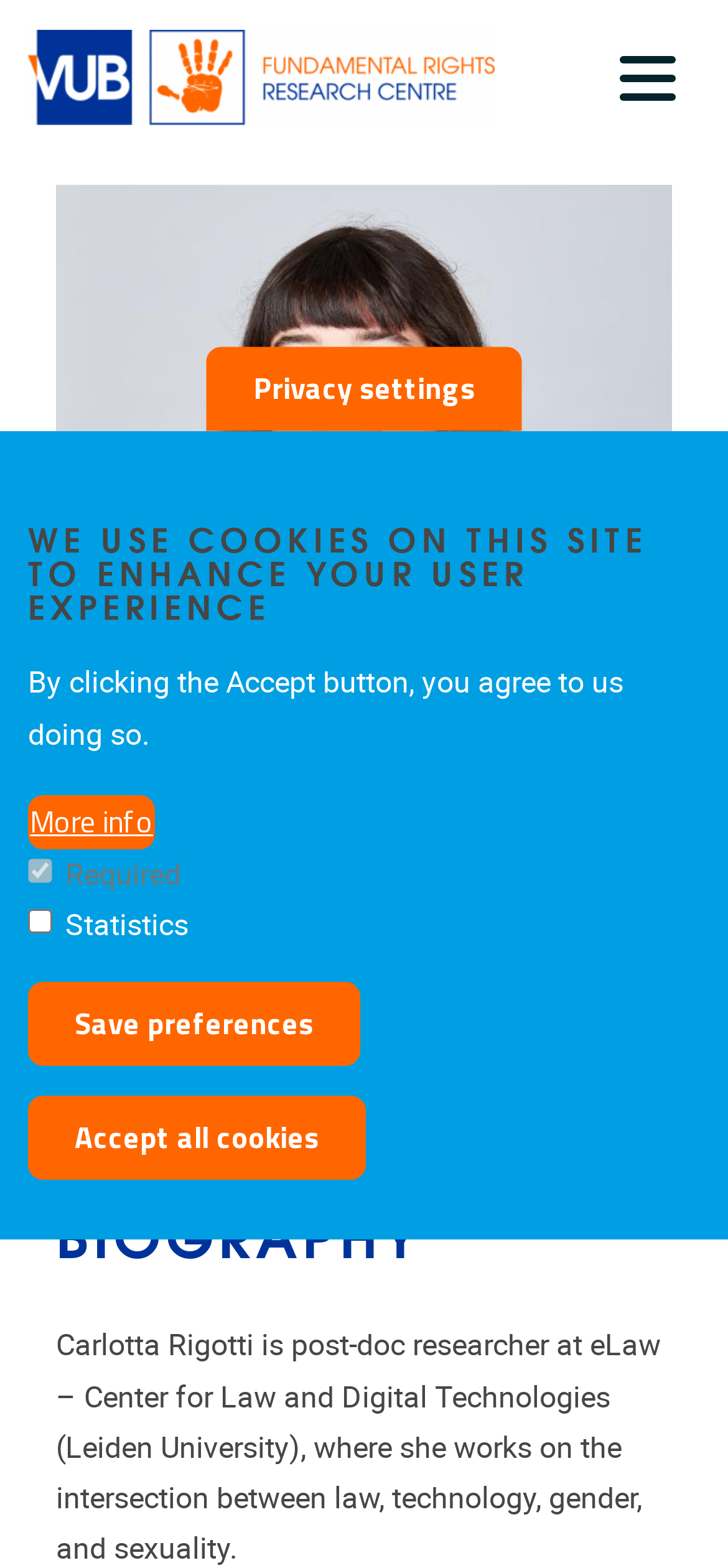Find the bounding box coordinates of the element I should click to carry out the following instruction: "View Carlotta Rigotti's biography".

[0.077, 0.767, 0.923, 0.804]